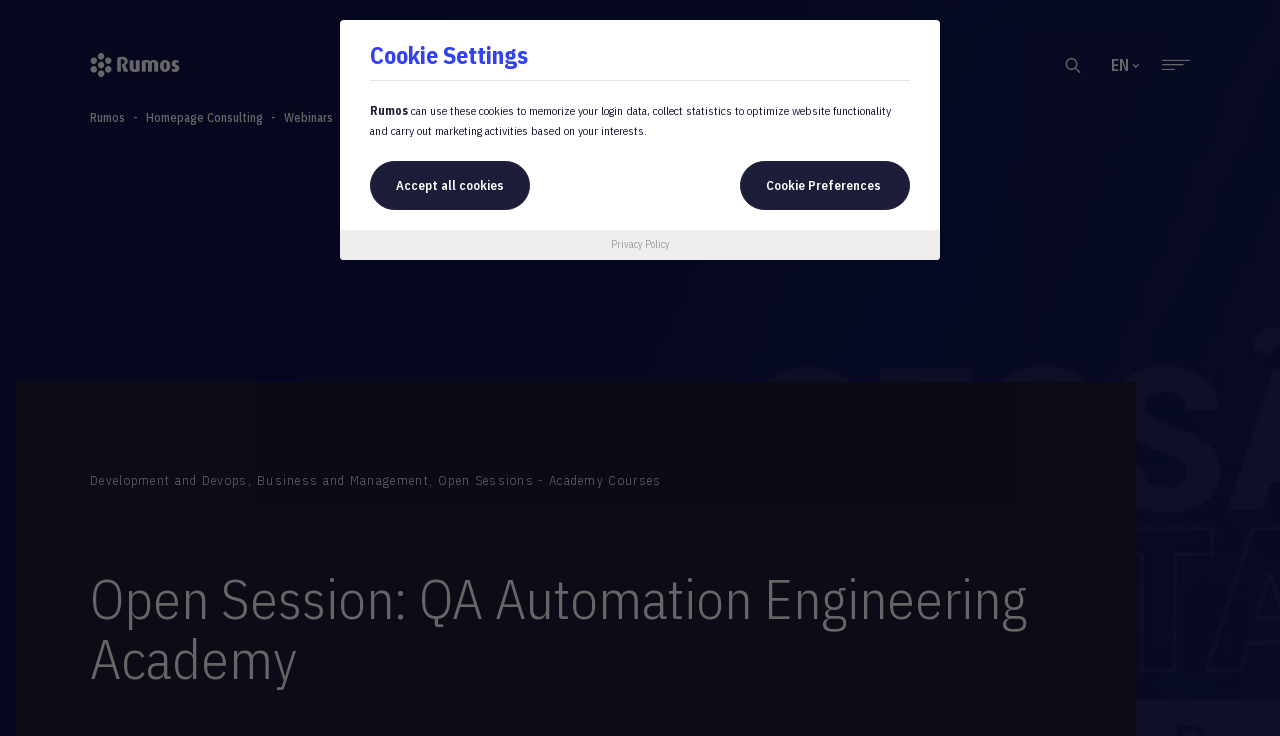Identify the bounding box coordinates for the region of the element that should be clicked to carry out the instruction: "Toggle navigation". The bounding box coordinates should be four float numbers between 0 and 1, i.e., [left, top, right, bottom].

[0.907, 0.08, 0.93, 0.096]